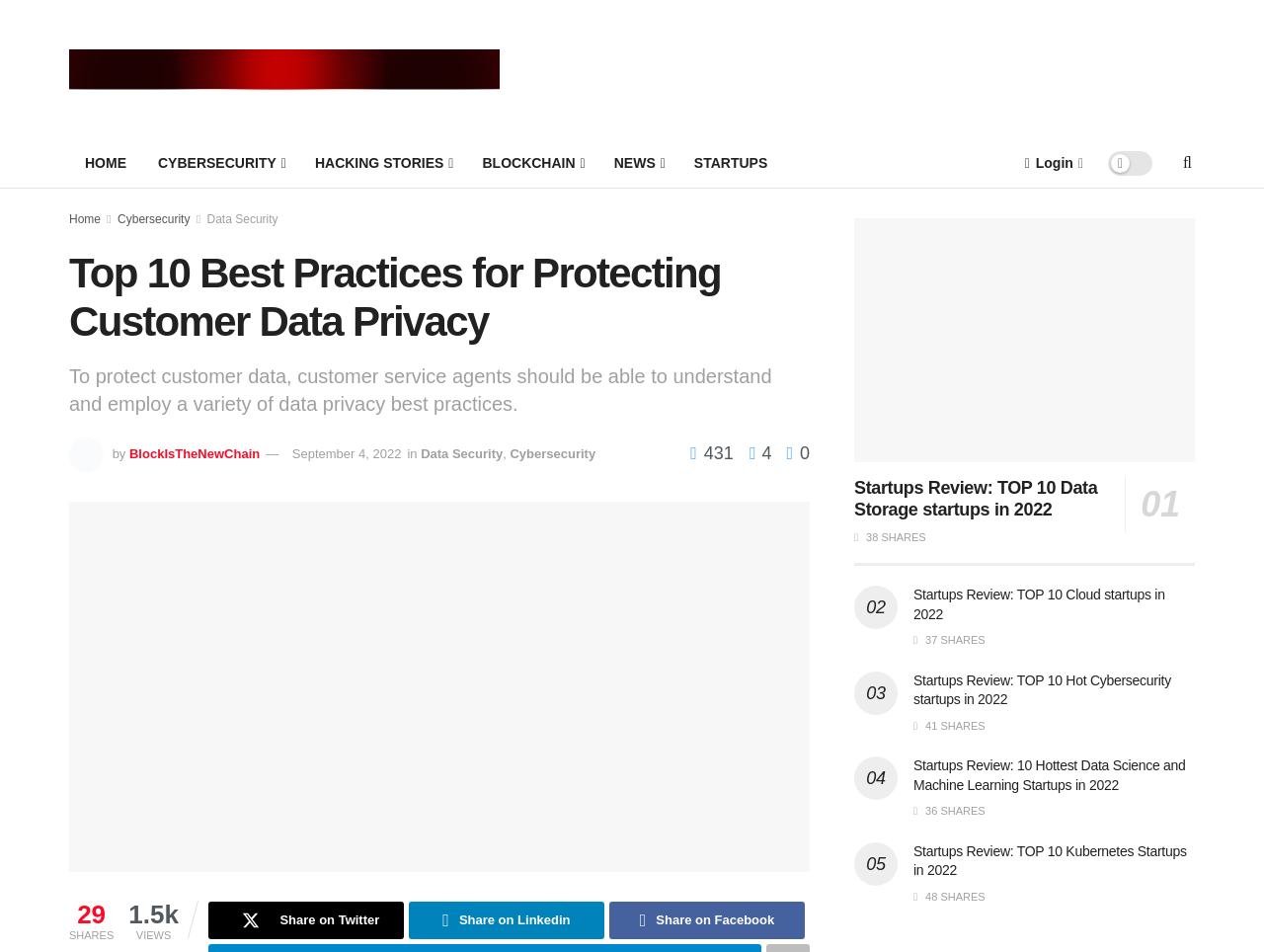Determine the bounding box coordinates for the UI element with the following description: "alt="blockisthenewchain.com"". The coordinates should be four float numbers between 0 and 1, represented as [left, top, right, bottom].

[0.055, 0.051, 0.395, 0.094]